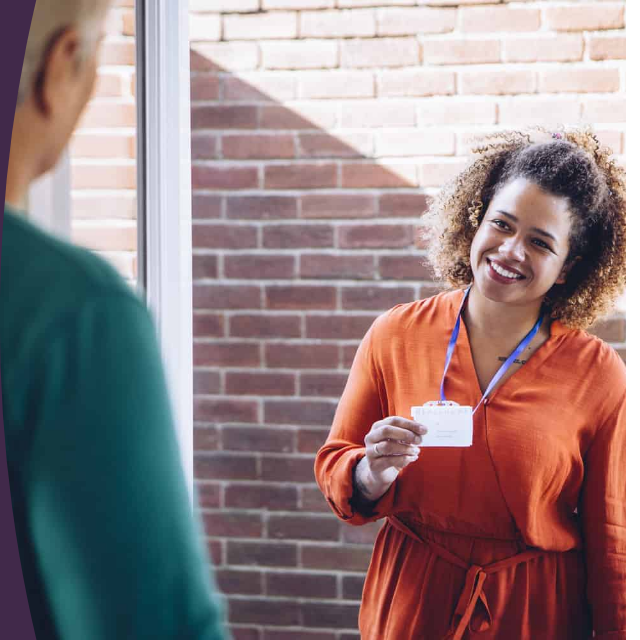Describe all the important aspects and details of the image.

In this warm and inviting scene, a female caregiver stands at the doorway with a friendly smile, presenting her identification badge to an elderly man who is off-frame to the left. She is wearing an orange blouse and has her curly hair styled gracefully. The background features a wall of warm-toned bricks, and there is soft natural light streaming through the doorway, enhancing the welcoming atmosphere. This image captures the essential role of caregivers in providing compassionate support to clients, emphasizing the importance of trust and personal connection in home care services.